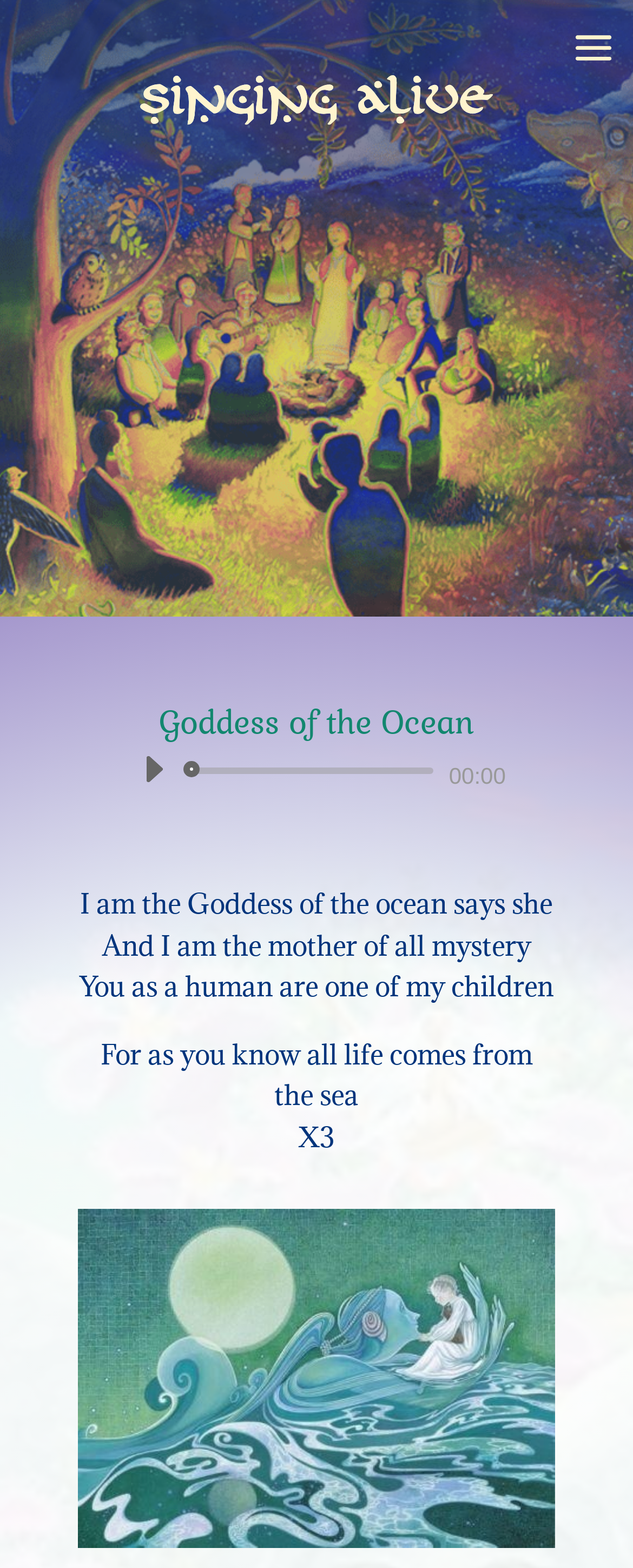How many lines of text are below the audio player?
Refer to the image and give a detailed response to the question.

Below the audio player, there are four static text elements with the descriptions 'I am the Goddess of the ocean says she', 'And I am the mother of all mystery', 'You as a human are one of my children', and 'For as you know all life comes from the sea'.